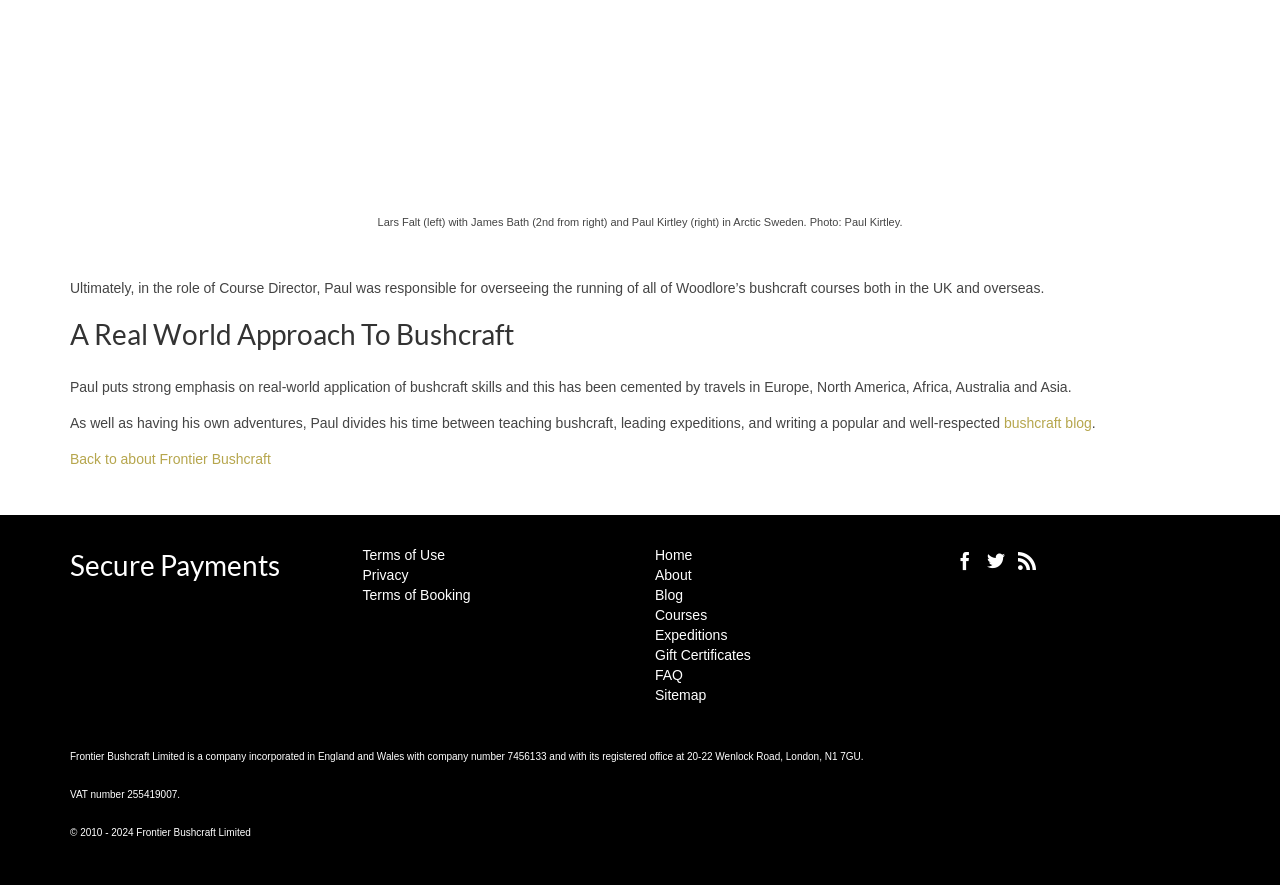Identify the bounding box coordinates of the region that needs to be clicked to carry out this instruction: "Visit the Facebook page". Provide these coordinates as four float numbers ranging from 0 to 1, i.e., [left, top, right, bottom].

[0.743, 0.616, 0.764, 0.651]